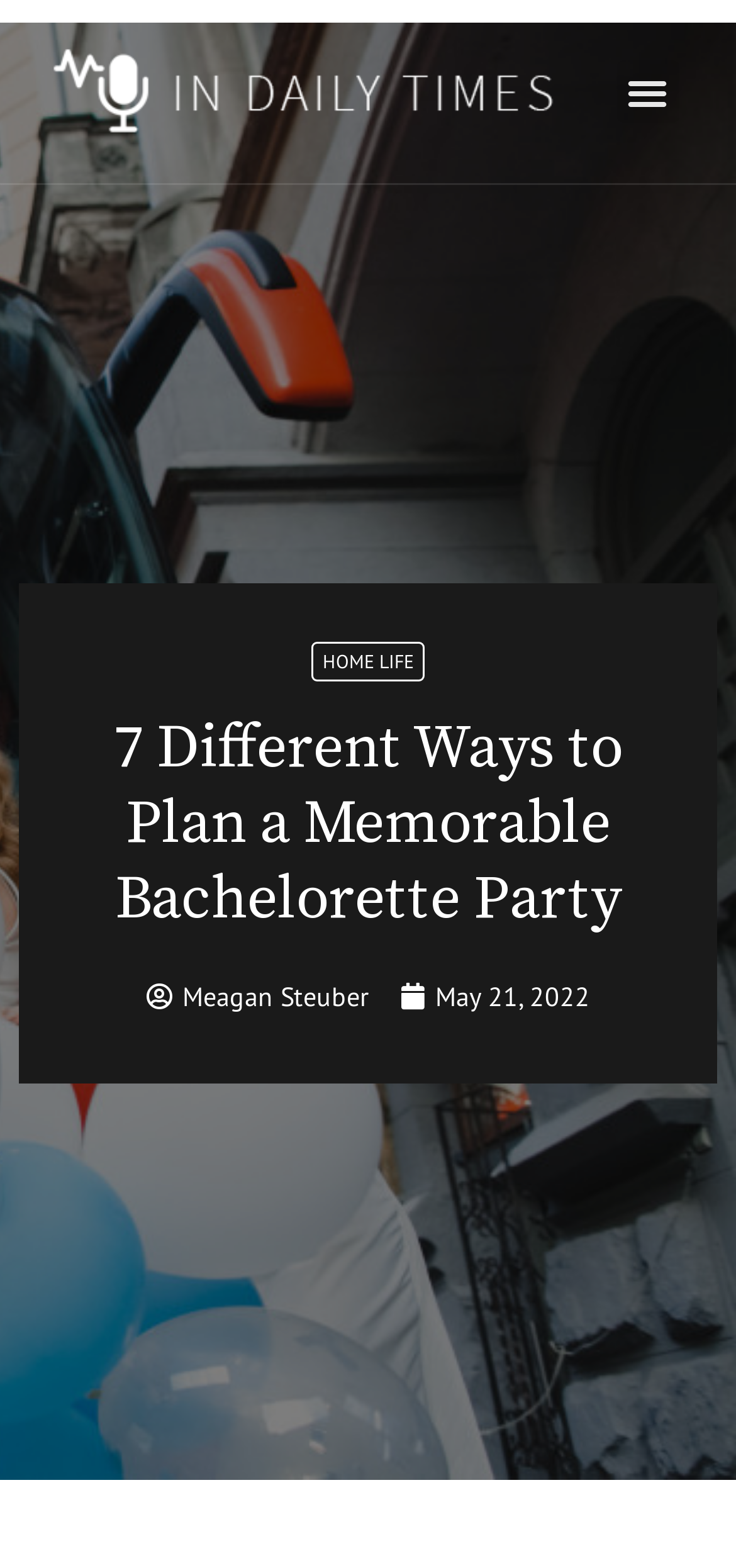Find the bounding box coordinates for the HTML element described as: "Home Life". The coordinates should consist of four float values between 0 and 1, i.e., [left, top, right, bottom].

[0.423, 0.409, 0.577, 0.435]